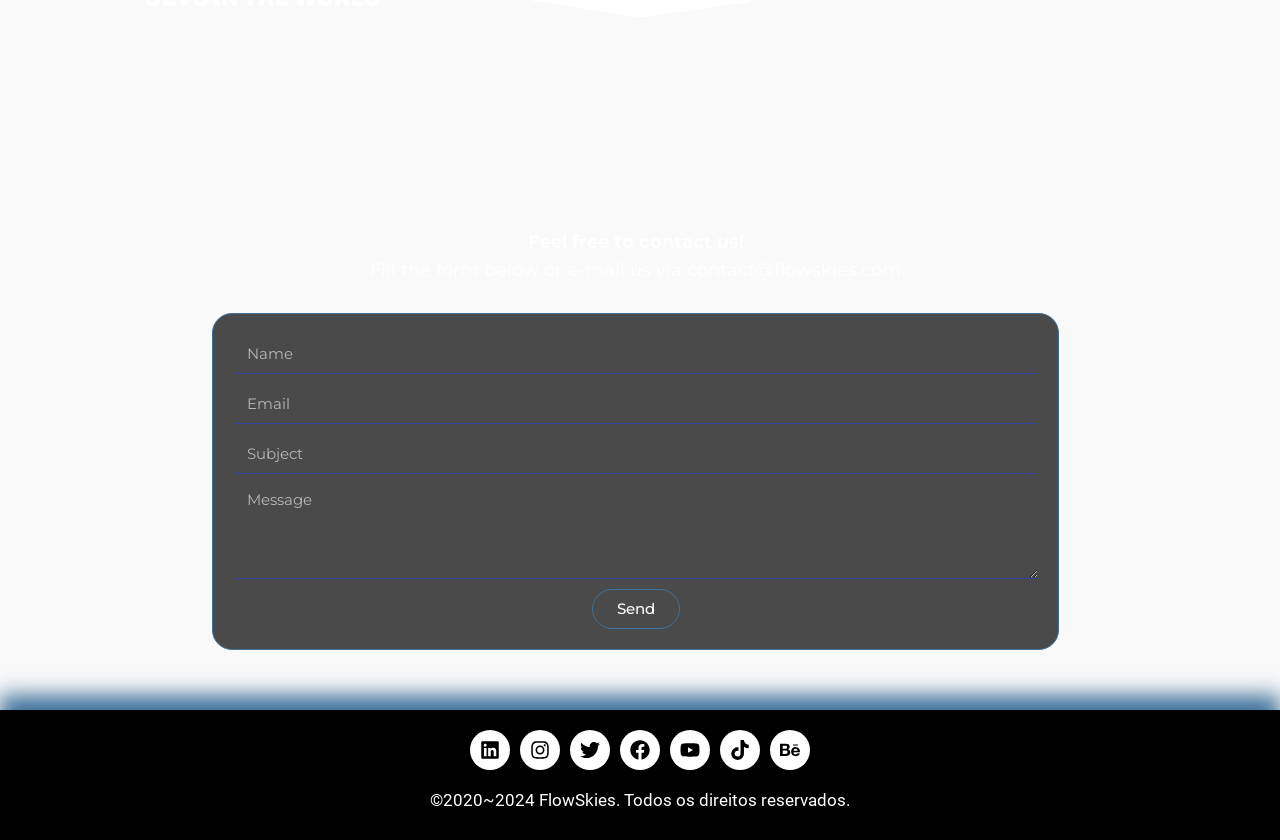Can you look at the image and give a comprehensive answer to the question:
What is the purpose of the form?

The purpose of the form is to contact the website owner, as indicated by the static text 'Feel free to contact us!' and the presence of text boxes for name, email, subject, and message.